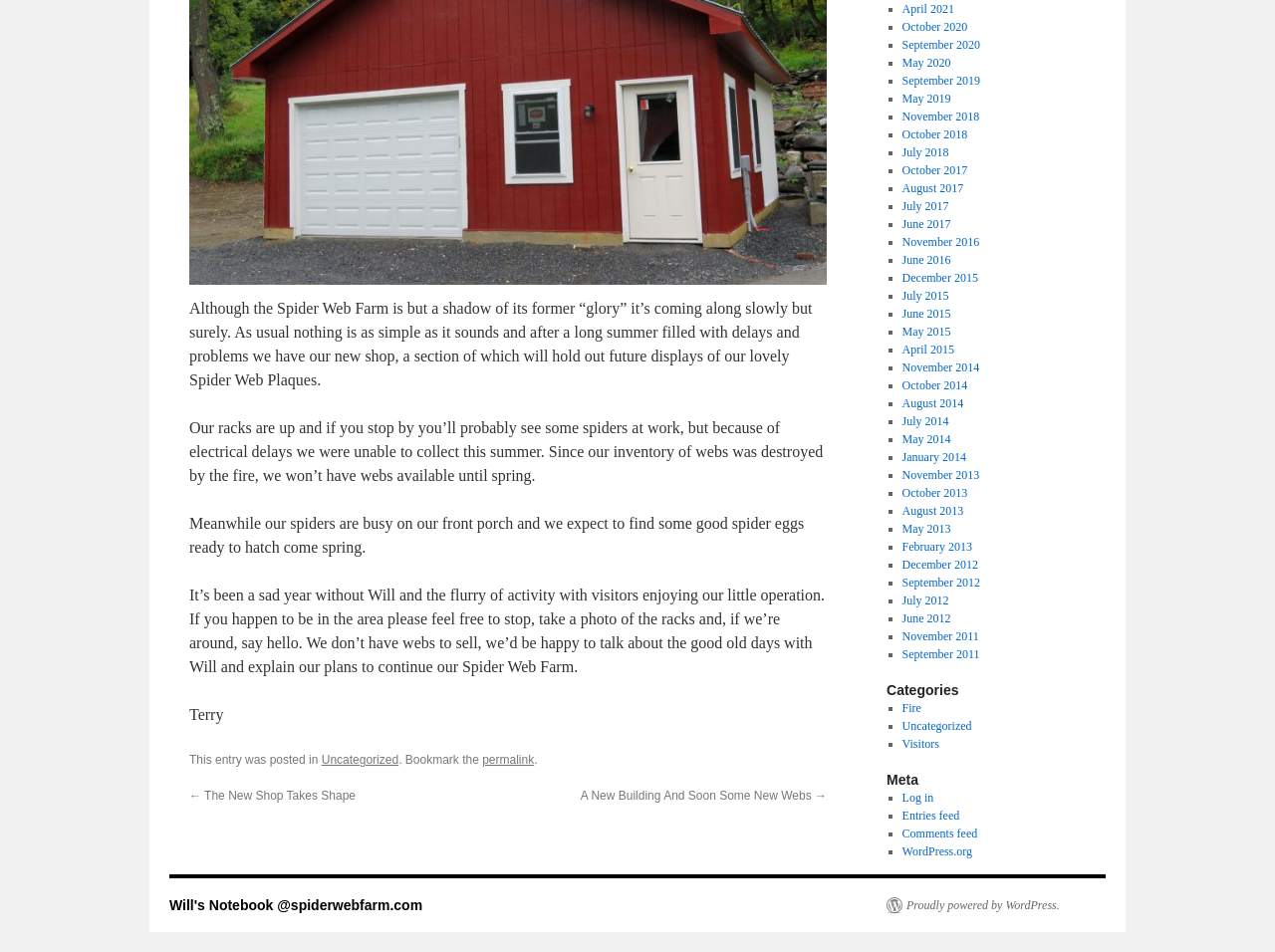Bounding box coordinates are specified in the format (top-left x, top-left y, bottom-right x, bottom-right y). All values are floating point numbers bounded between 0 and 1. Please provide the bounding box coordinate of the region this sentence describes: Will's Notebook @spiderwebfarm.com

[0.133, 0.942, 0.331, 0.959]